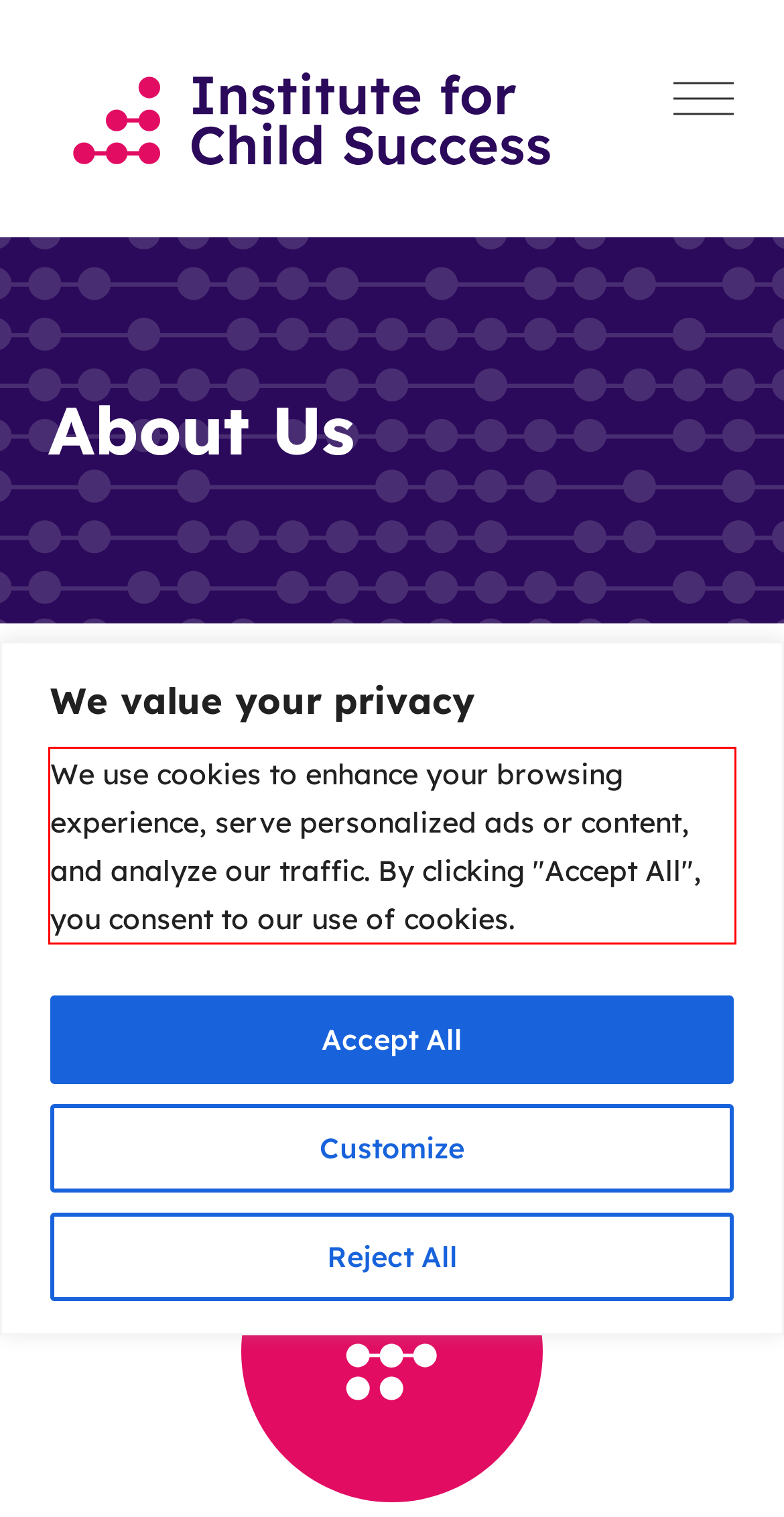Look at the webpage screenshot and recognize the text inside the red bounding box.

We use cookies to enhance your browsing experience, serve personalized ads or content, and analyze our traffic. By clicking "Accept All", you consent to our use of cookies.